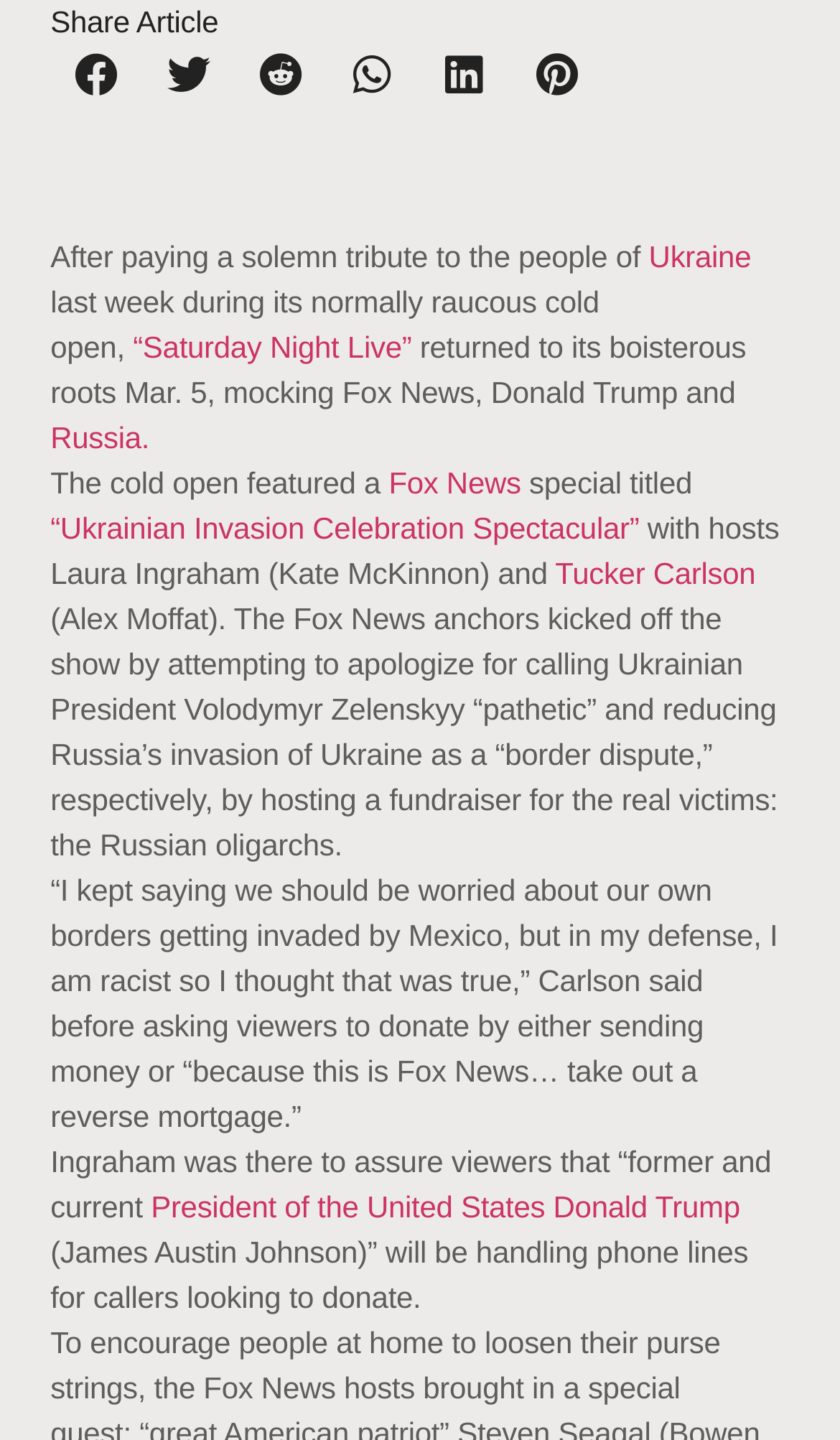Determine the bounding box coordinates for the HTML element mentioned in the following description: "name="Submit" value="Register"". The coordinates should be a list of four floats ranging from 0 to 1, represented as [left, top, right, bottom].

None